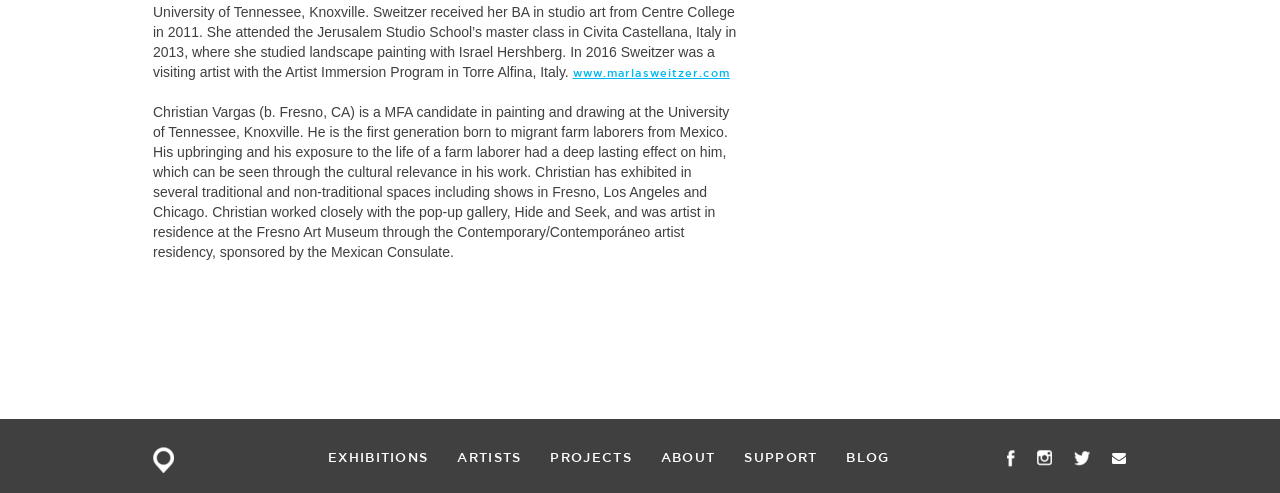Identify the bounding box coordinates of the clickable region required to complete the instruction: "go to EXHIBITIONS page". The coordinates should be given as four float numbers within the range of 0 and 1, i.e., [left, top, right, bottom].

[0.256, 0.913, 0.335, 0.941]